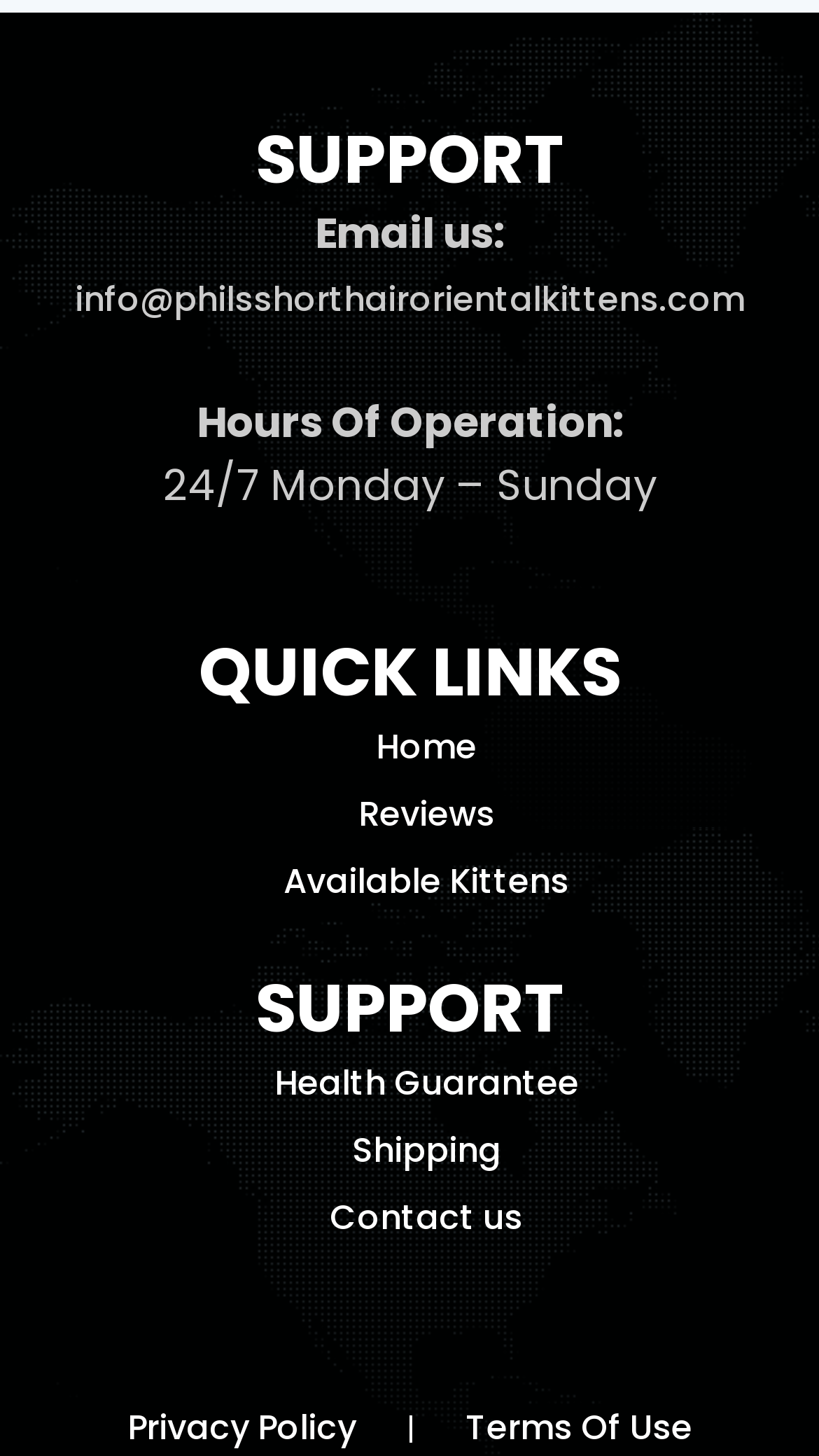Please identify the bounding box coordinates of the clickable area that will fulfill the following instruction: "Call the phone number". The coordinates should be in the format of four float numbers between 0 and 1, i.e., [left, top, right, bottom].

None